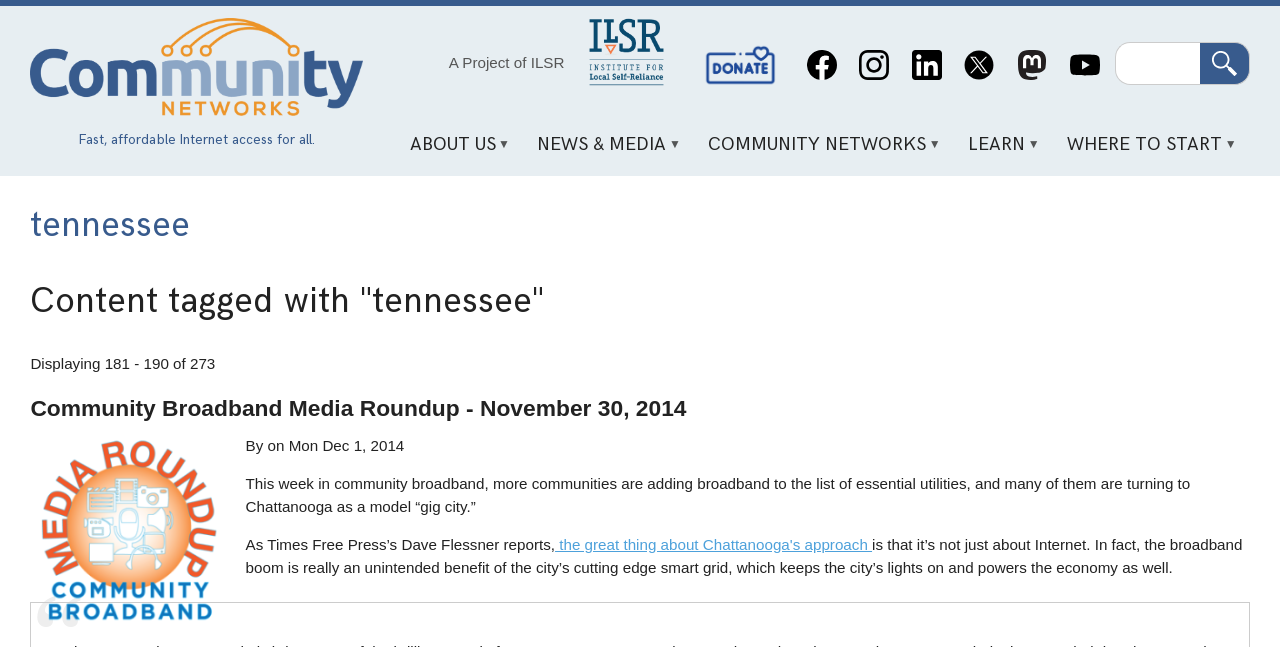Answer the following inquiry with a single word or phrase:
What social media platforms are linked on this website?

Facebook, Instagram, LinkedIn, Twitter, Mastodon, YouTube